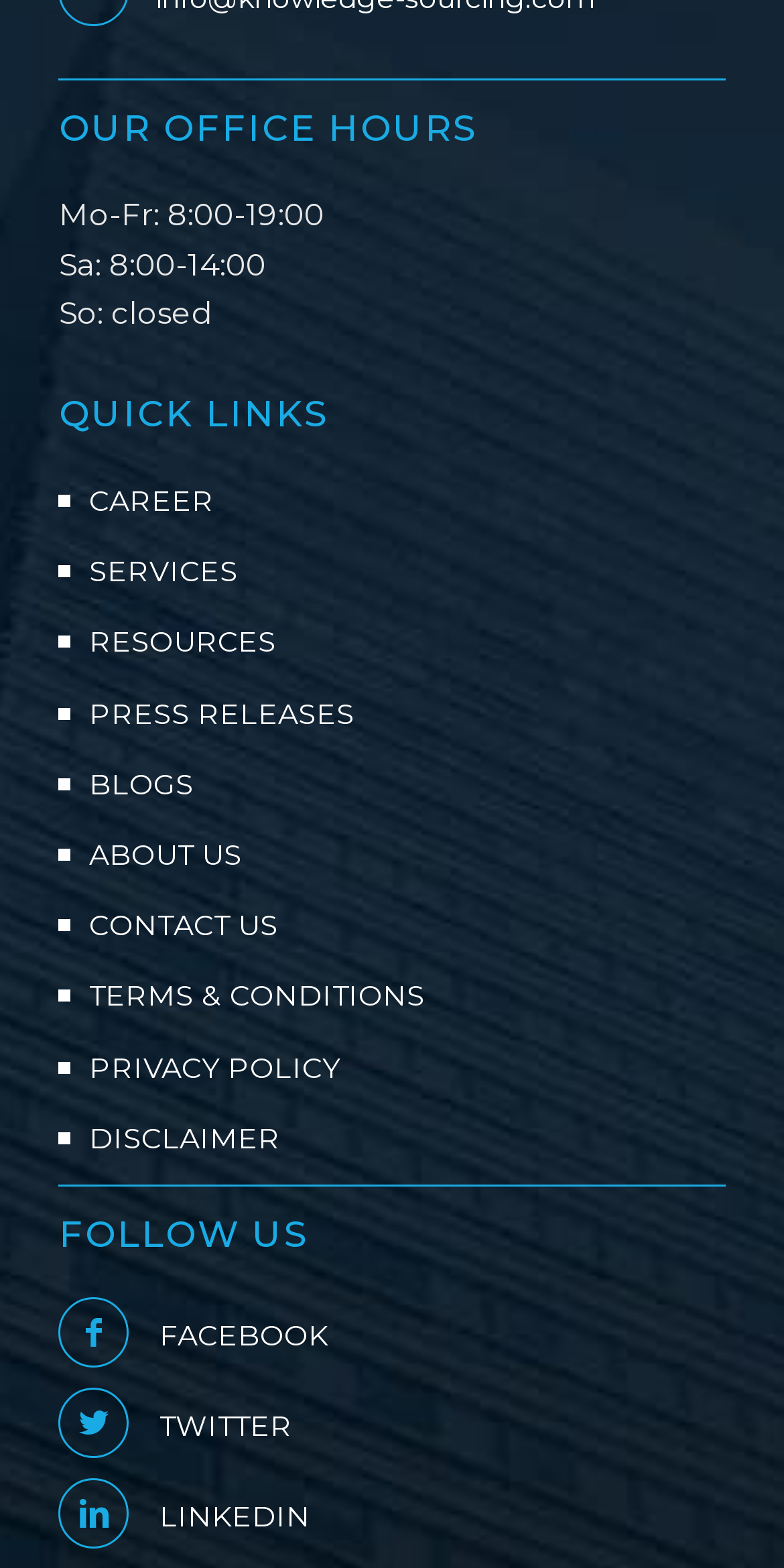Can you find the bounding box coordinates for the element to click on to achieve the instruction: "Read about us"?

[0.113, 0.524, 0.308, 0.547]